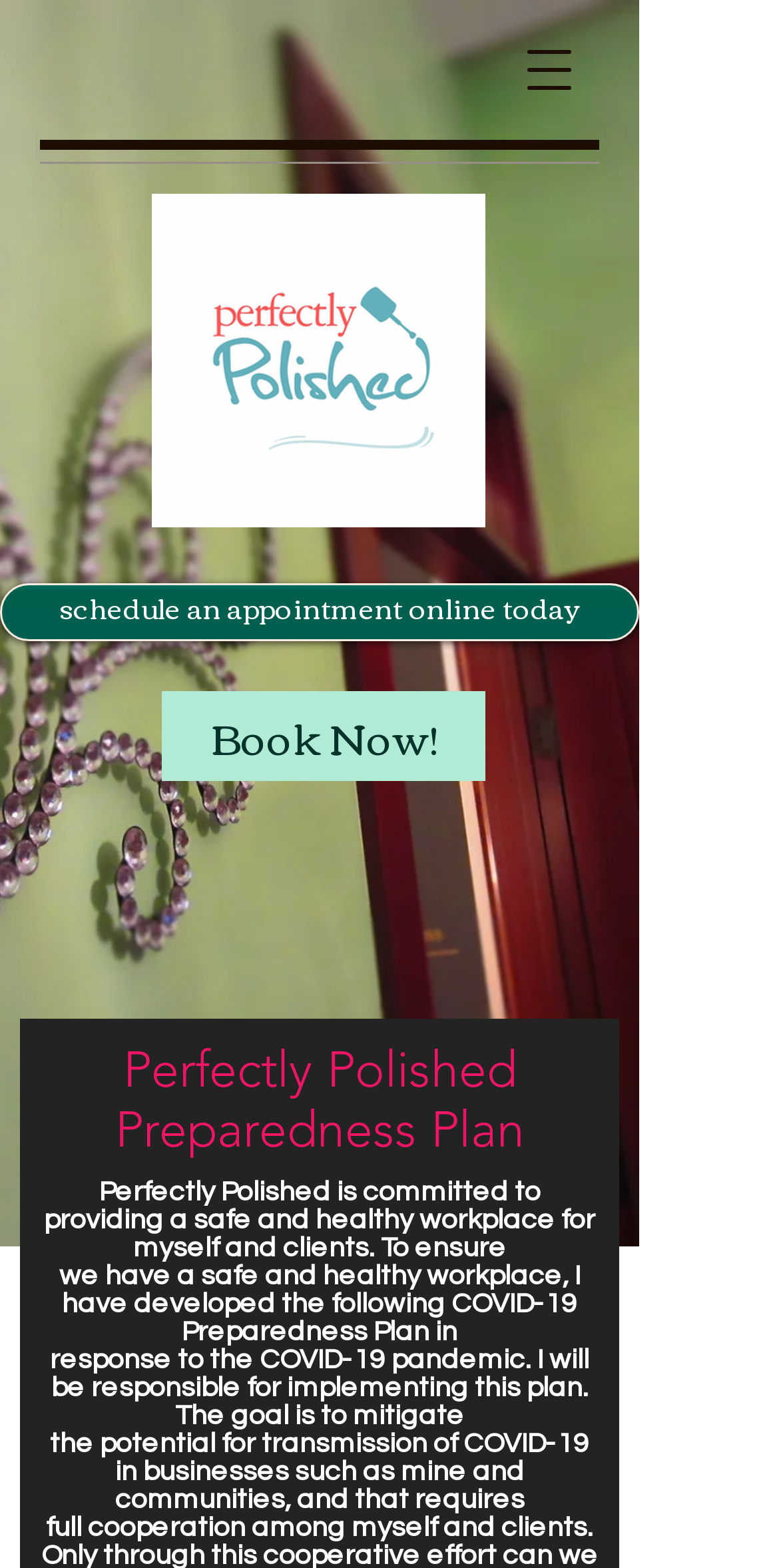Create a detailed summary of all the visual and textual information on the webpage.

The webpage is about COVID-19 preparedness and safety measures taken by a business called Perfectly Polished. At the top left of the page, there is an image of the company's updated logo. Below the logo, there is a link to "Book Now!" which is positioned near the center of the page. 

To the right of the logo, there is a button to open a navigation menu. Above the "Book Now!" link, there is a heading that encourages users to schedule an appointment online today. 

Below the "Book Now!" link, there are three headings: "Perfectly Polished", "Preparedness Plan", and a series of paragraphs that describe the company's commitment to providing a safe and healthy workplace. The paragraphs explain the development of a COVID-19 Preparedness Plan to mitigate the potential transmission of COVID-19 in businesses and communities.